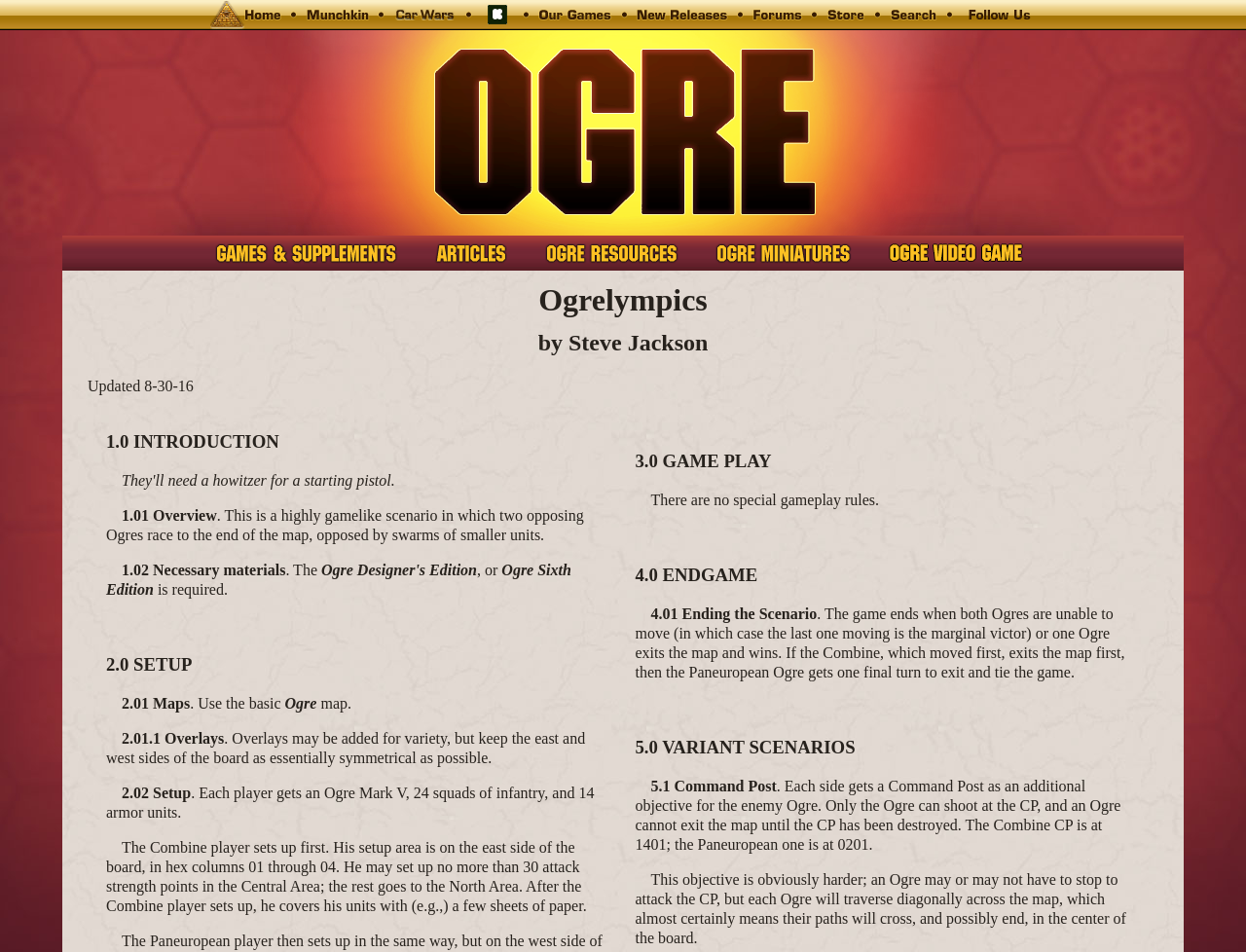Given the description of a UI element: "title="Our Games"", identify the bounding box coordinates of the matching element in the webpage screenshot.

[0.431, 0.016, 0.492, 0.034]